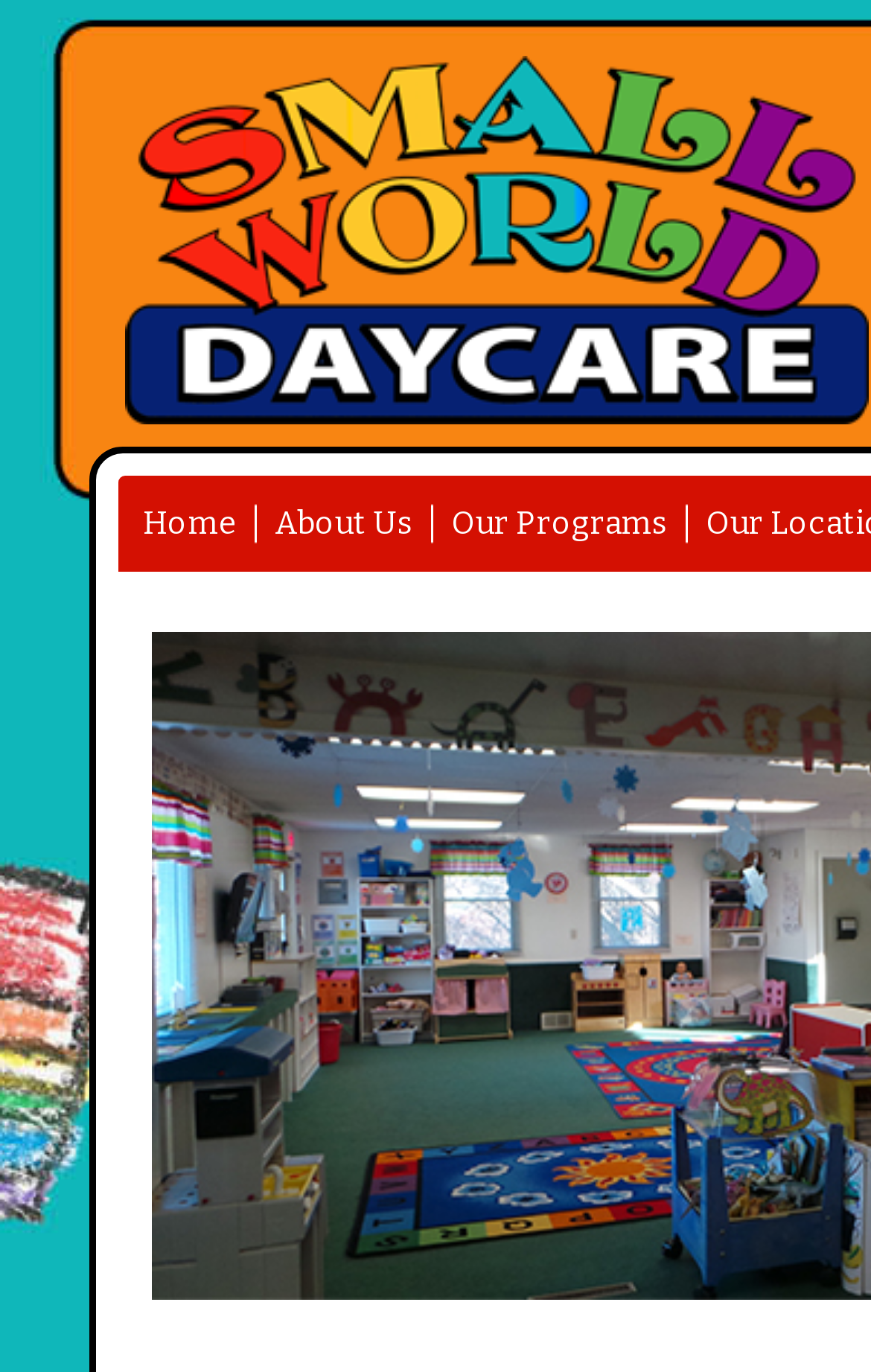Locate the bounding box of the UI element described by: "Our Programs" in the given webpage screenshot.

[0.497, 0.347, 0.787, 0.417]